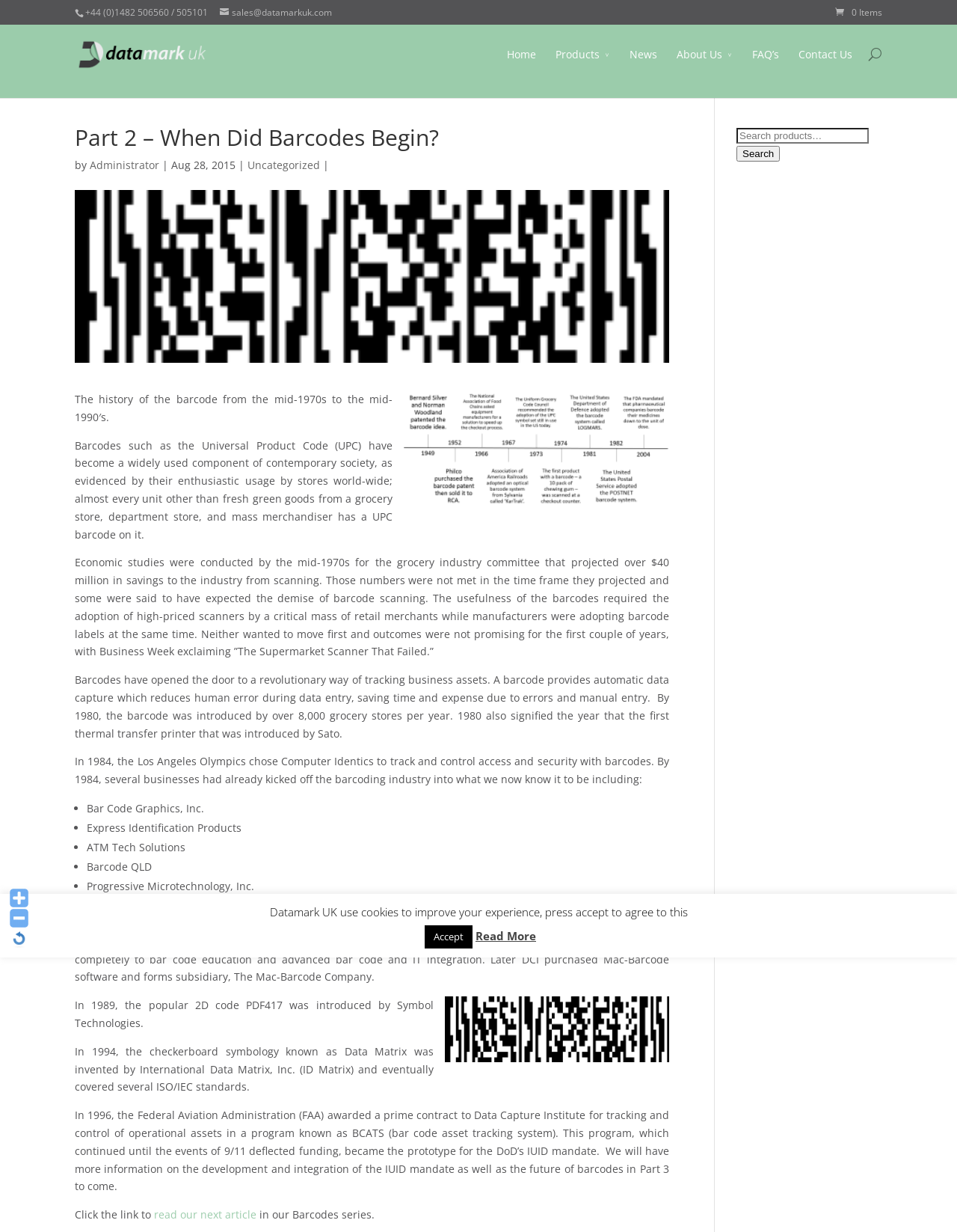Determine the bounding box coordinates of the region I should click to achieve the following instruction: "Click the 'Home' link". Ensure the bounding box coordinates are four float numbers between 0 and 1, i.e., [left, top, right, bottom].

[0.53, 0.037, 0.56, 0.069]